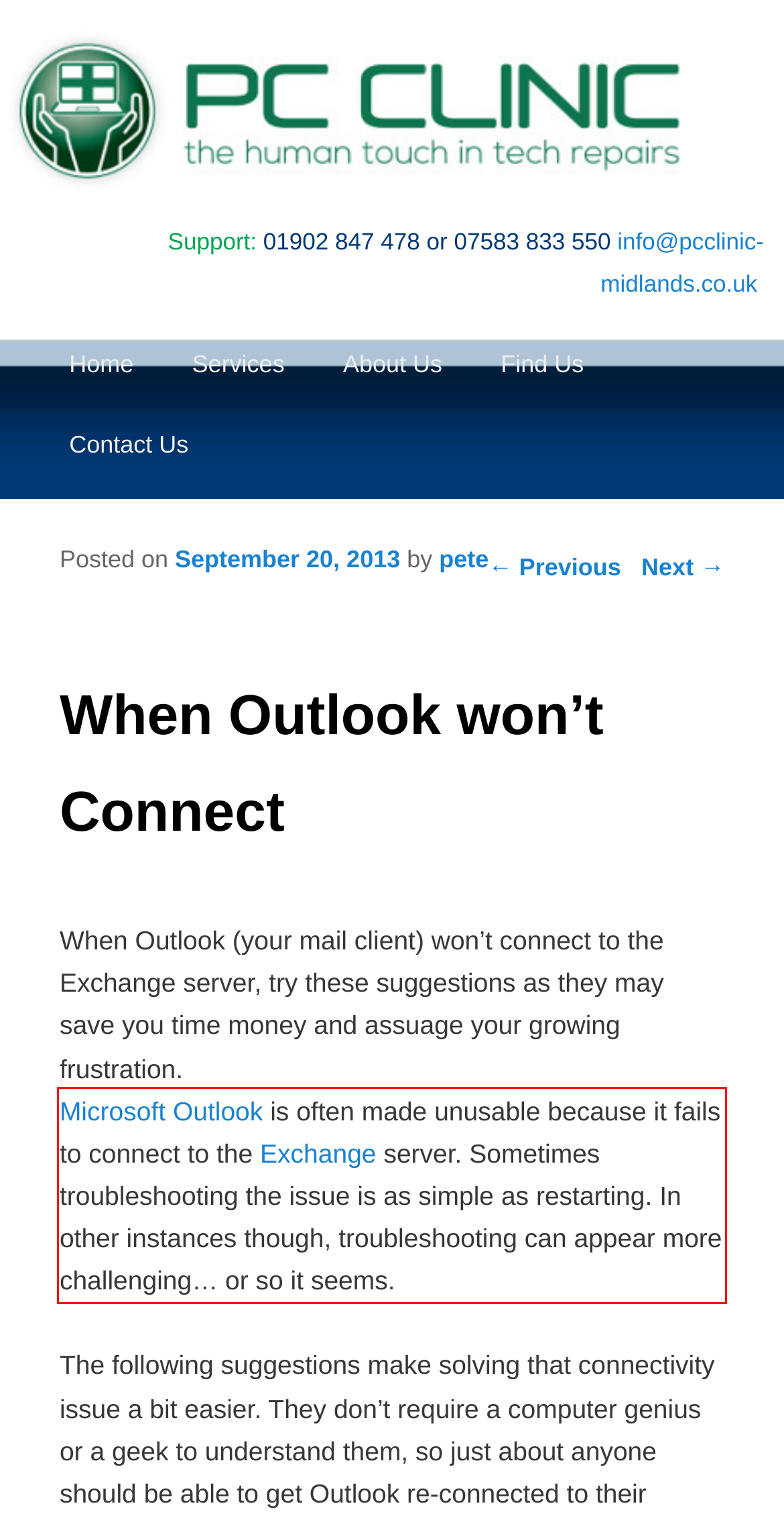The screenshot provided shows a webpage with a red bounding box. Apply OCR to the text within this red bounding box and provide the extracted content.

Microsoft Outlook is often made unusable because it fails to connect to the Exchange server. Sometimes troubleshooting the issue is as simple as restarting. In other instances though, troubleshooting can appear more challenging… or so it seems.